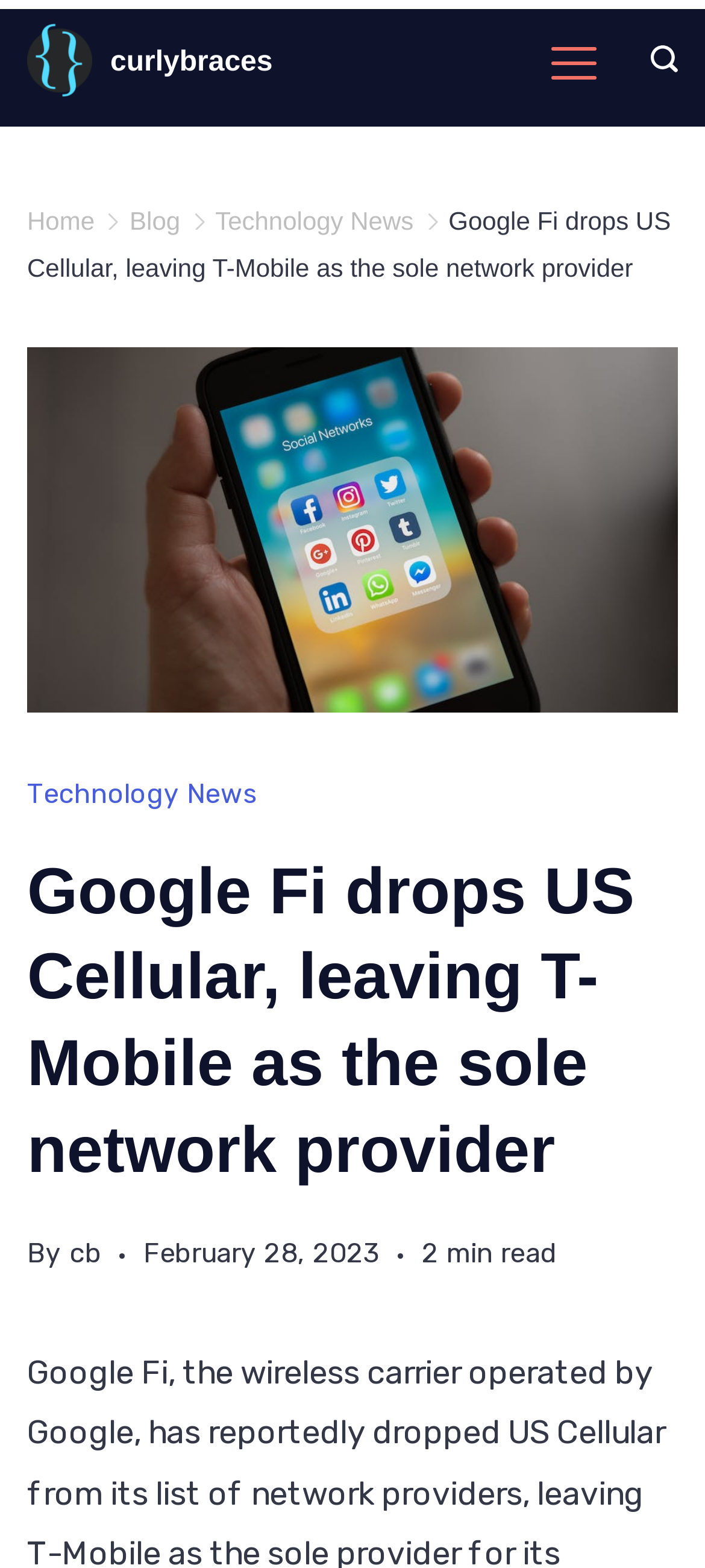Utilize the details in the image to thoroughly answer the following question: What is the name of the wireless carrier operated by Google?

The webpage is about Google Fi, which is a wireless carrier operated by Google, so the answer is Google Fi.